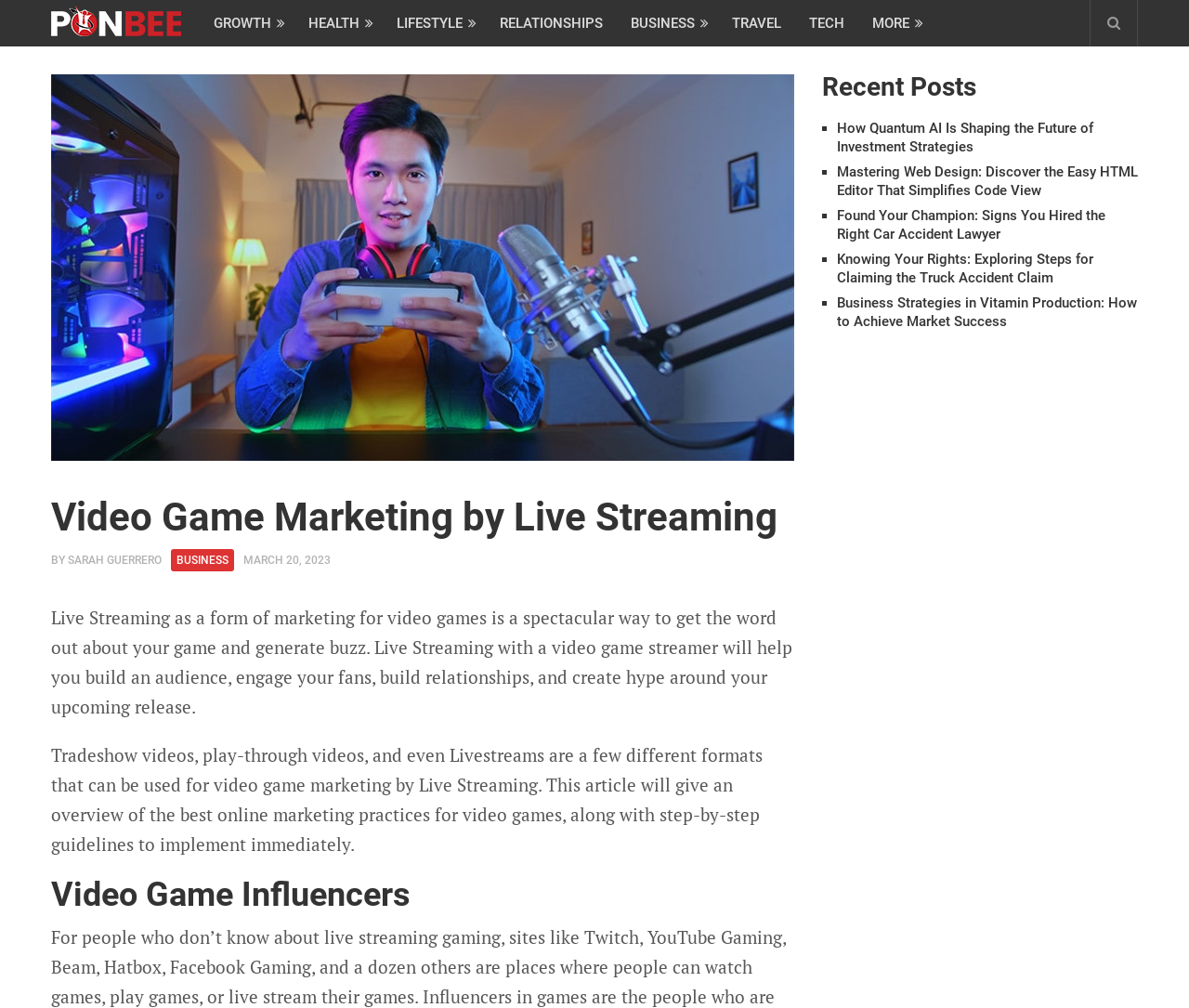Please identify the coordinates of the bounding box that should be clicked to fulfill this instruction: "Learn about How Quantum AI Is Shaping the Future of Investment Strategies".

[0.704, 0.119, 0.92, 0.154]